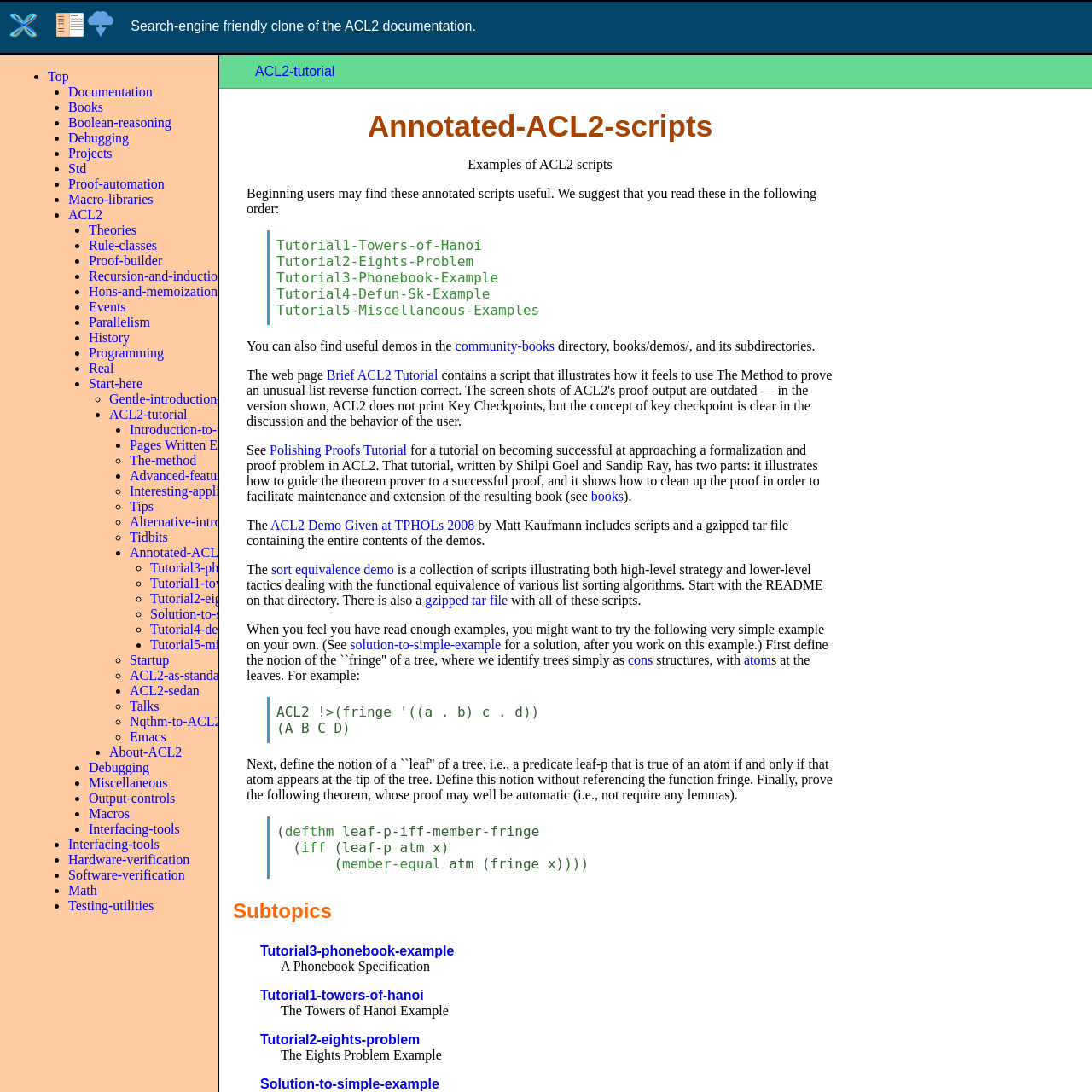Using the webpage screenshot, find the UI element described by ACL2 documentation. Provide the bounding box coordinates in the format (top-left x, top-left y, bottom-right x, bottom-right y), ensuring all values are floating point numbers between 0 and 1.

[0.316, 0.017, 0.432, 0.03]